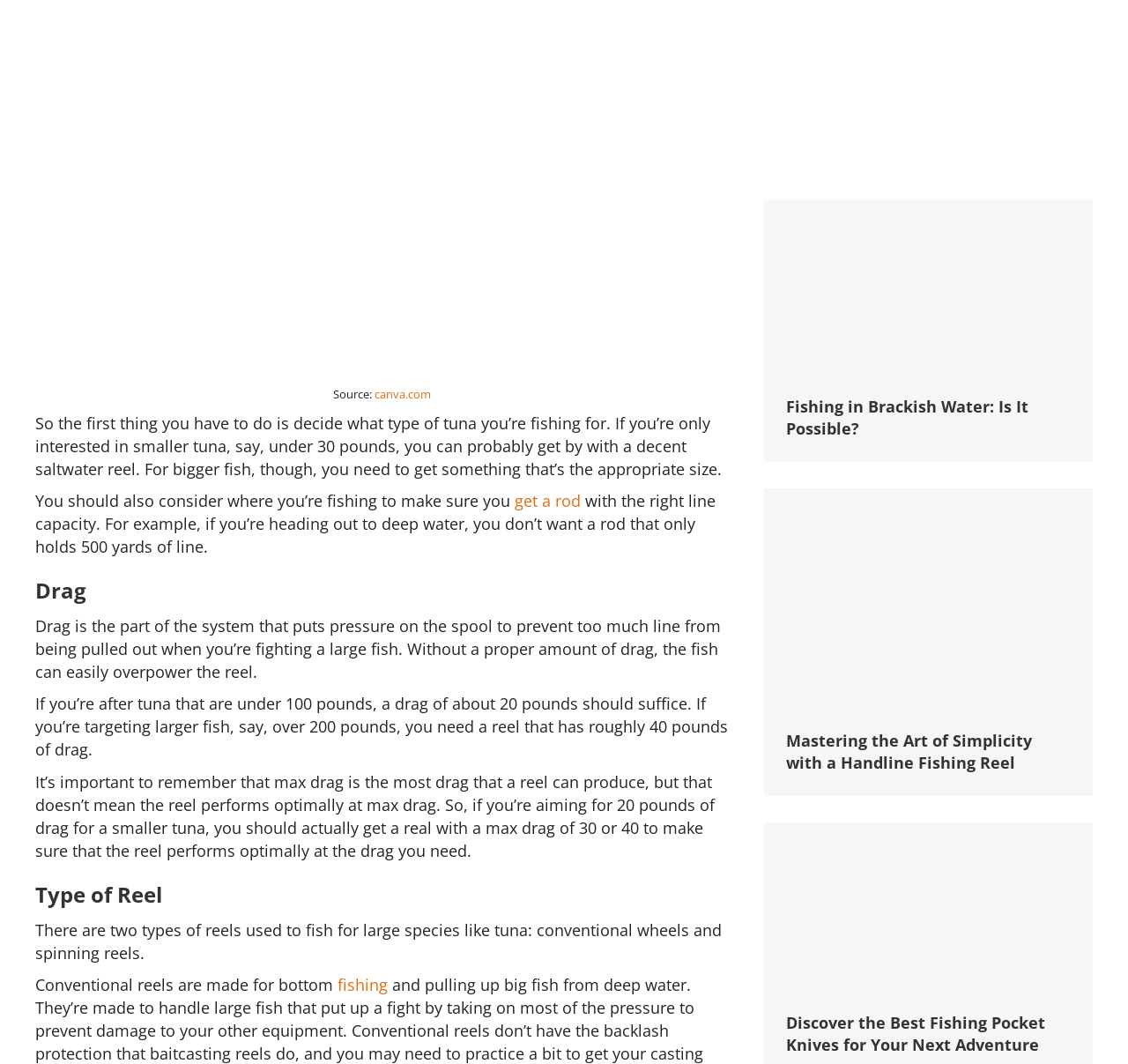Please identify the bounding box coordinates of the element that needs to be clicked to perform the following instruction: "Learn about the Air Commando Association".

None